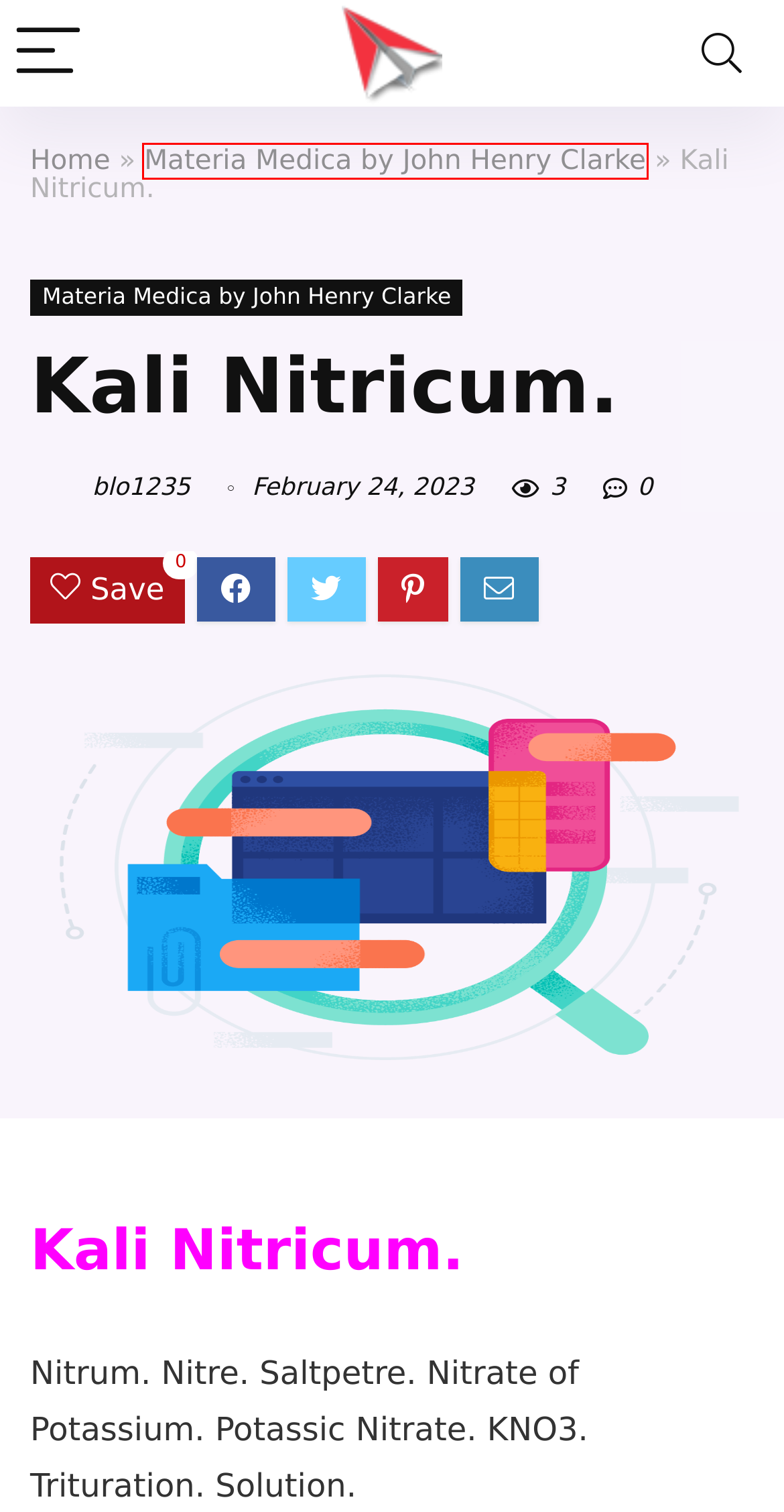Examine the screenshot of a webpage with a red bounding box around a UI element. Your task is to identify the webpage description that best corresponds to the new webpage after clicking the specified element. The given options are:
A. Zincum Sulphuricum. – blogepostpro
B. Materia Medica
C. Zincum Picricum. – blogepostpro
D. blogepostpro
E. Back Pain – blogepostpro
F. Materia Medica by John Henry Clarke – blogepostpro
G. Conjunctivitis(Biochemic medicine) – blogepostpro
H. blo1235 – blogepostpro

F